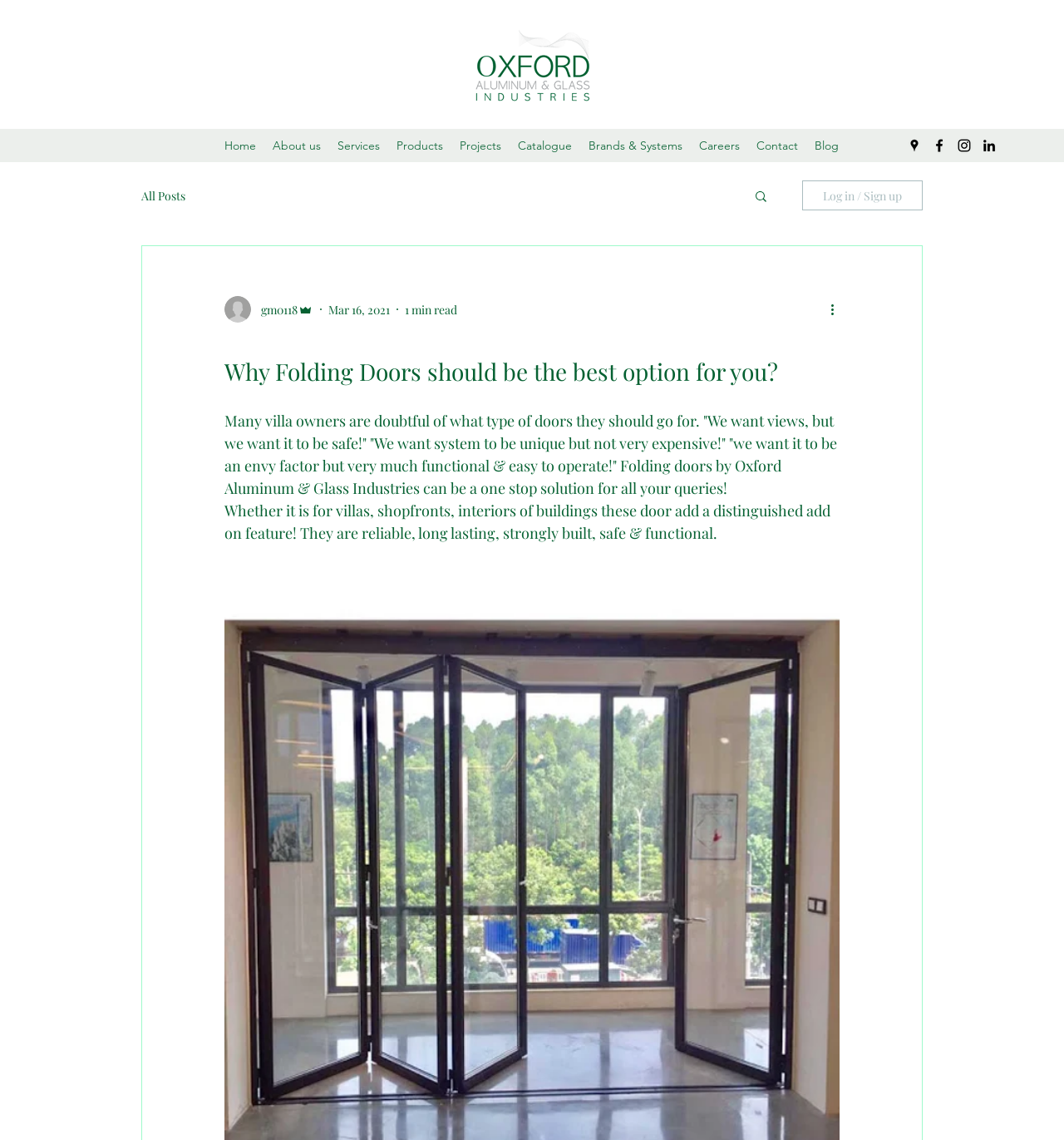Kindly determine the bounding box coordinates for the clickable area to achieve the given instruction: "Read more about folding doors".

[0.778, 0.263, 0.797, 0.28]